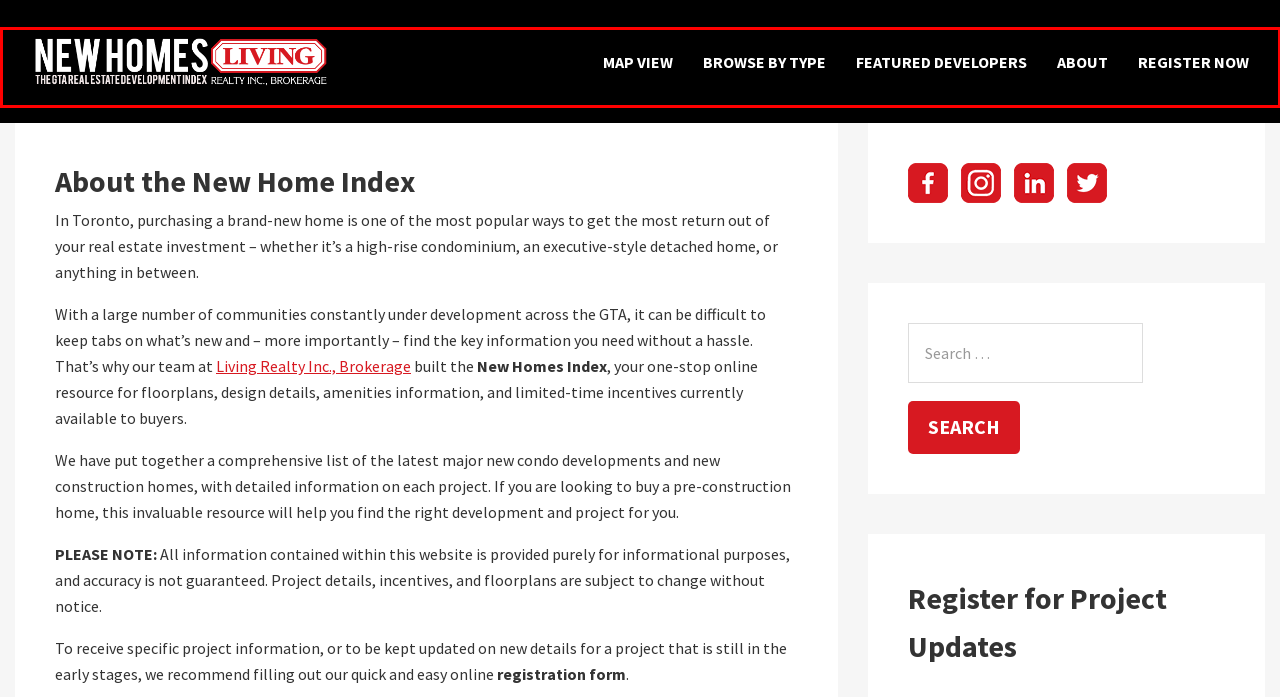Provided is a screenshot of a webpage with a red bounding box around an element. Select the most accurate webpage description for the page that appears after clicking the highlighted element. Here are the candidates:
A. Register Today | New Releases: The GTA New Home Index
B. Living Realty Inc., Brokerage - Where Homes and Owners Connect
C. Featured Developers - New Homes GTA Real Etsate Development Index
D. A map of new home developments in the Greater Toronto Area
E. New Homes Index - find new condos & homes in the GTA
F. Contact Us - New Homes GTA Real Estate Development Index
G. Mississauga Archives - New Homes
H. Downtown Toronto Archives - New Homes

E